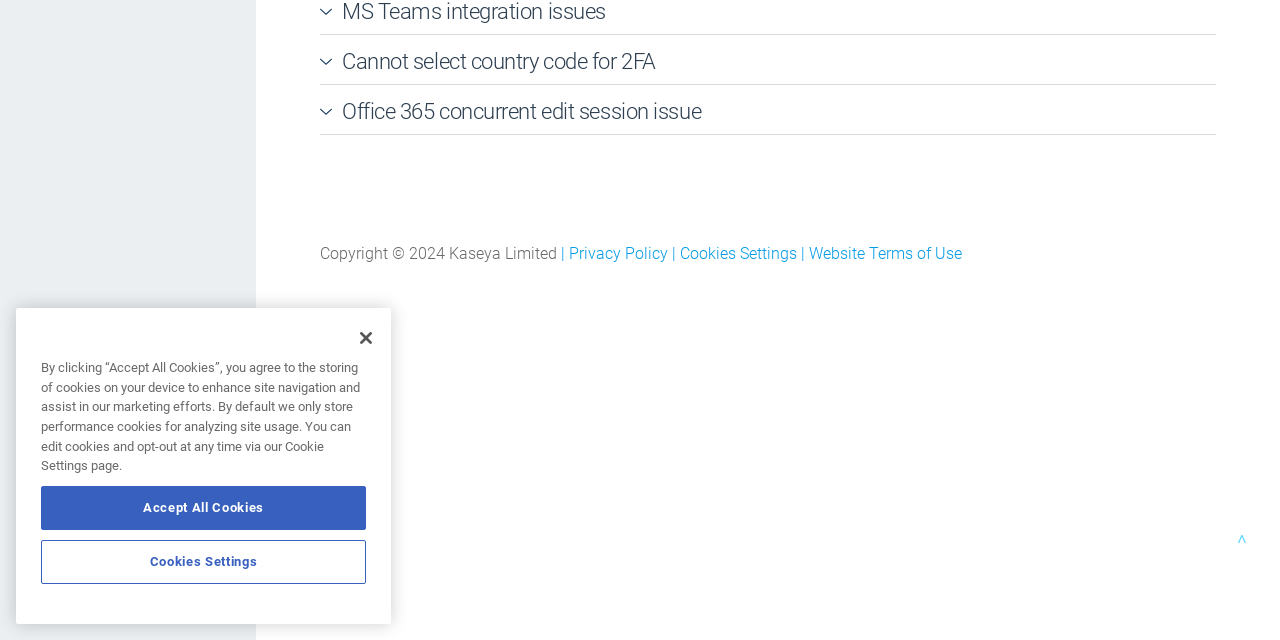Return the bounding box coordinates of the UI element that corresponds to this description: "aria-label="Close"". The coordinates must be given as four float numbers in the range of 0 and 1, [left, top, right, bottom].

[0.269, 0.494, 0.303, 0.562]